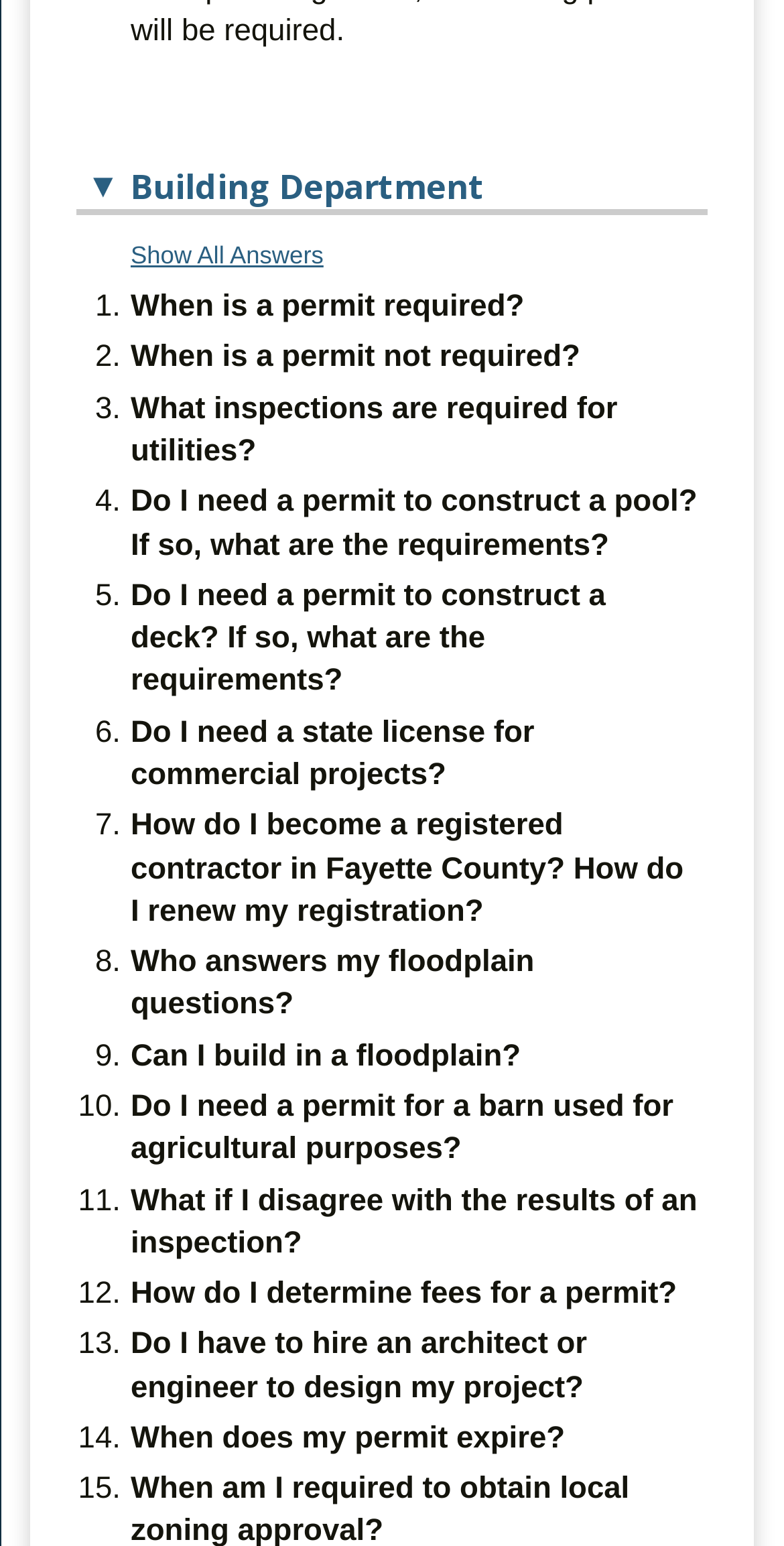Determine the bounding box coordinates of the element's region needed to click to follow the instruction: "Show all answers". Provide these coordinates as four float numbers between 0 and 1, formatted as [left, top, right, bottom].

[0.167, 0.156, 0.413, 0.174]